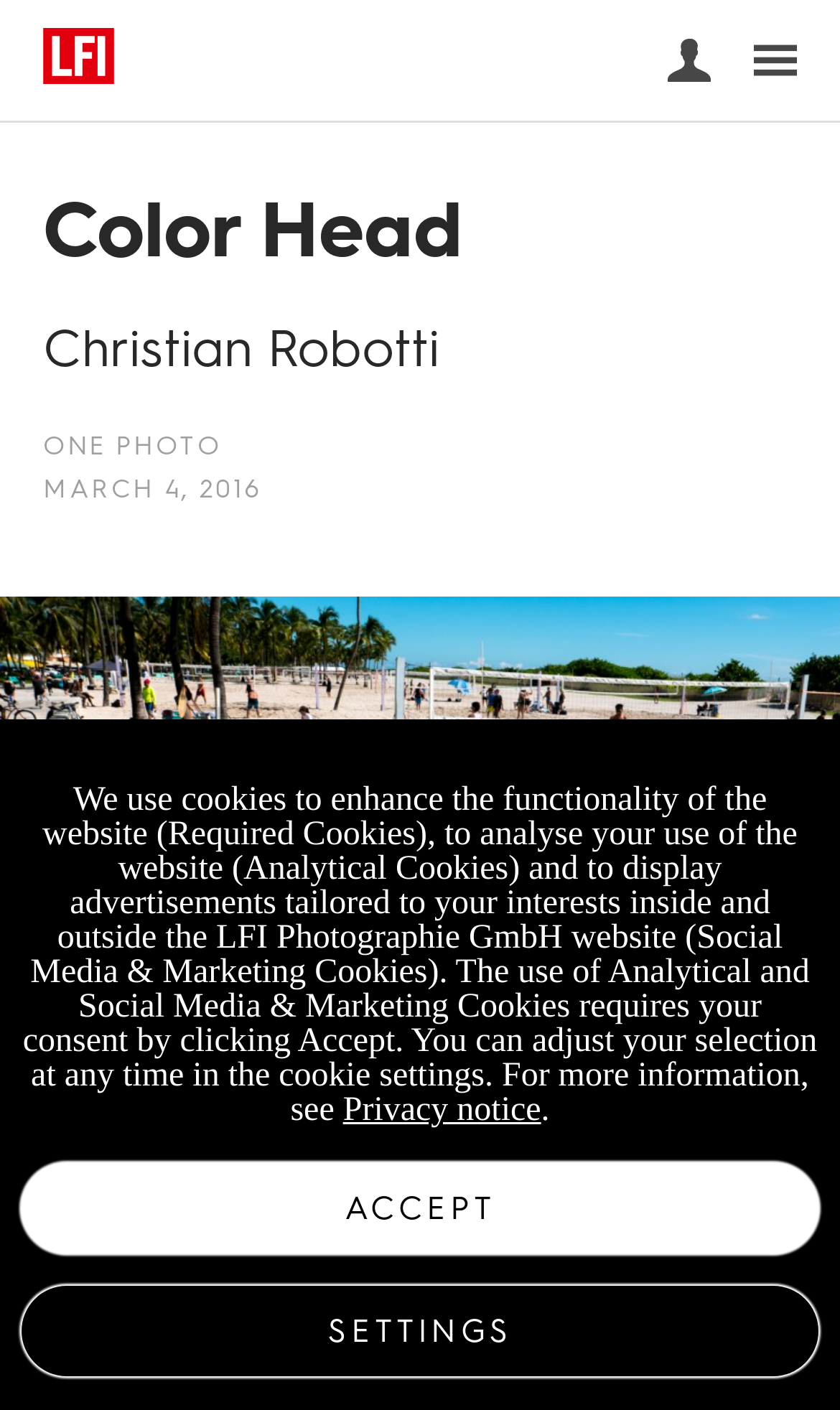Provide the bounding box for the UI element matching this description: "title="Menu"".

[0.872, 0.012, 0.974, 0.073]